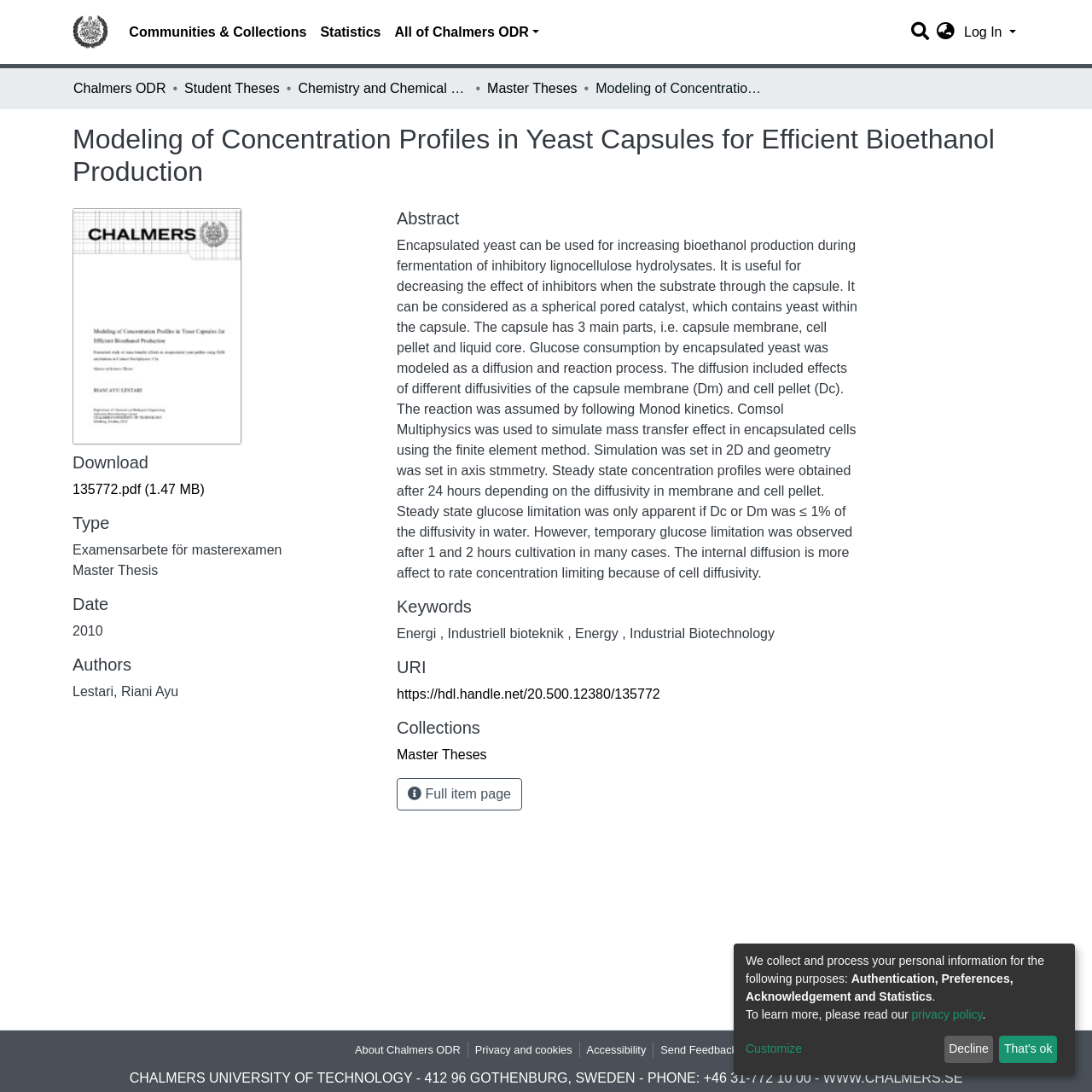Identify the bounding box for the described UI element. Provide the coordinates in (top-left x, top-left y, bottom-right x, bottom-right y) format with values ranging from 0 to 1: Decline

[0.864, 0.948, 0.91, 0.973]